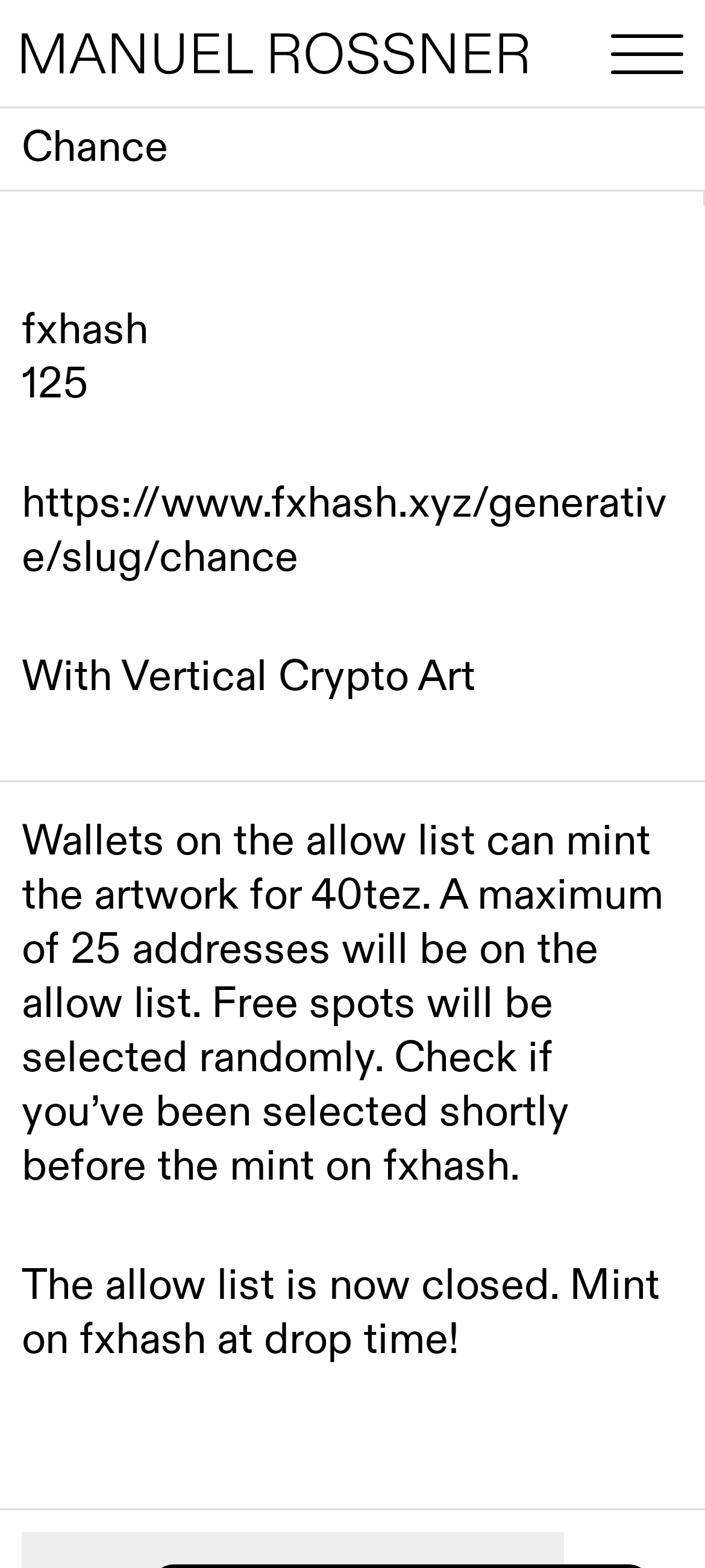What is the name of the artist?
Look at the image and provide a short answer using one word or a phrase.

Manuel Rossner